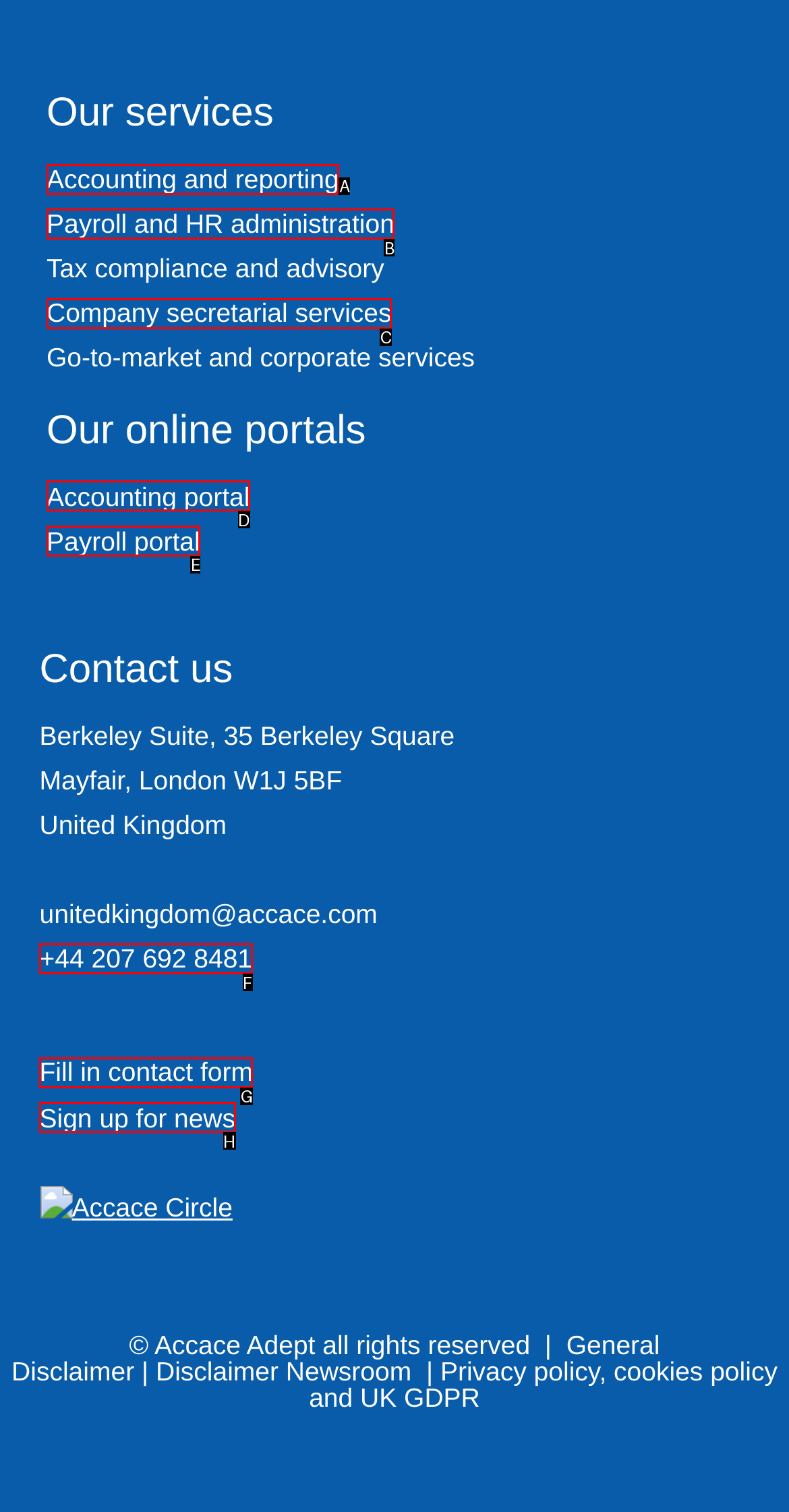Tell me the letter of the HTML element that best matches the description: Company secretarial services from the provided options.

C